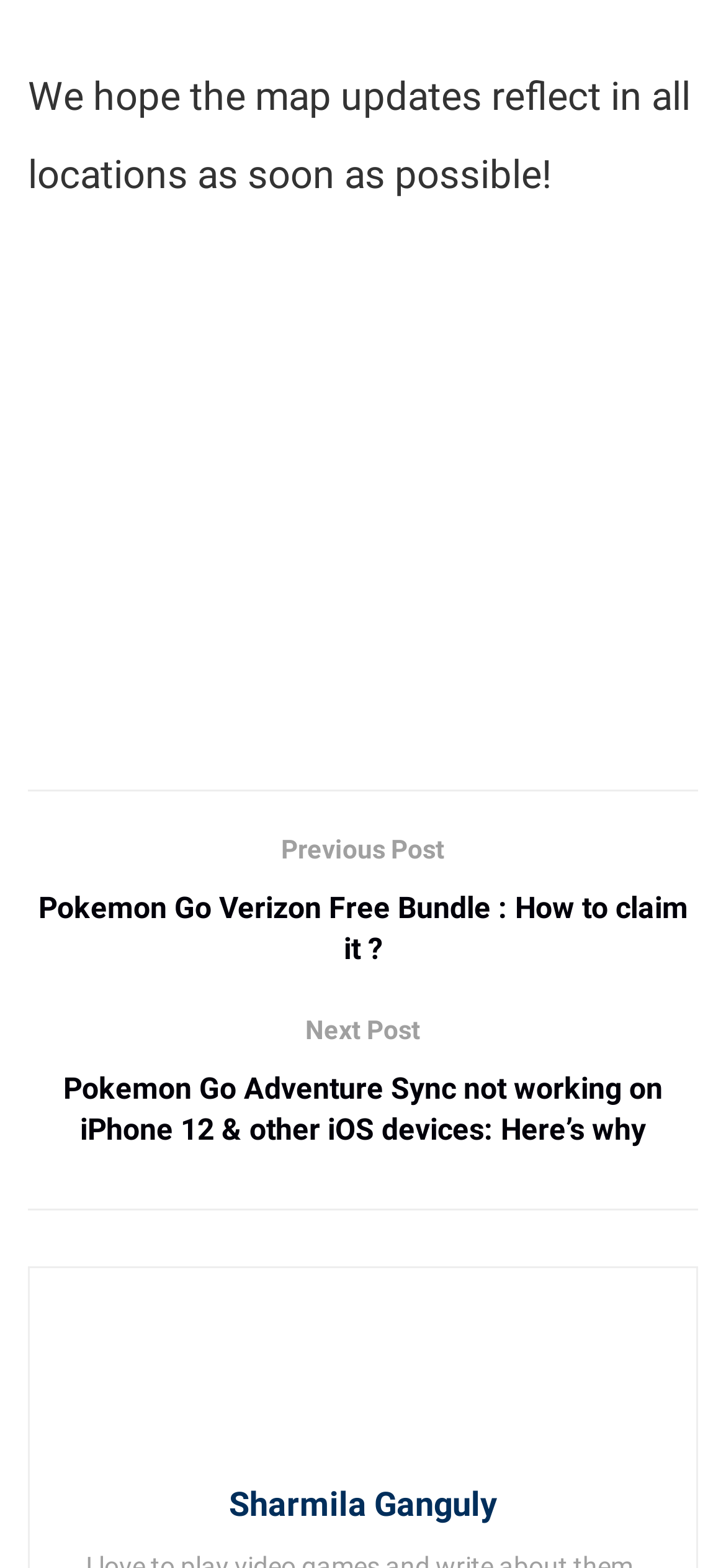What is the author of the current article?
Please analyze the image and answer the question with as much detail as possible.

The author of the current article can be found by looking at the image and heading elements at the bottom of the webpage. The image has a caption 'Sharmila Ganguly' and there is a heading element with the same text, which is likely to be the author's name.